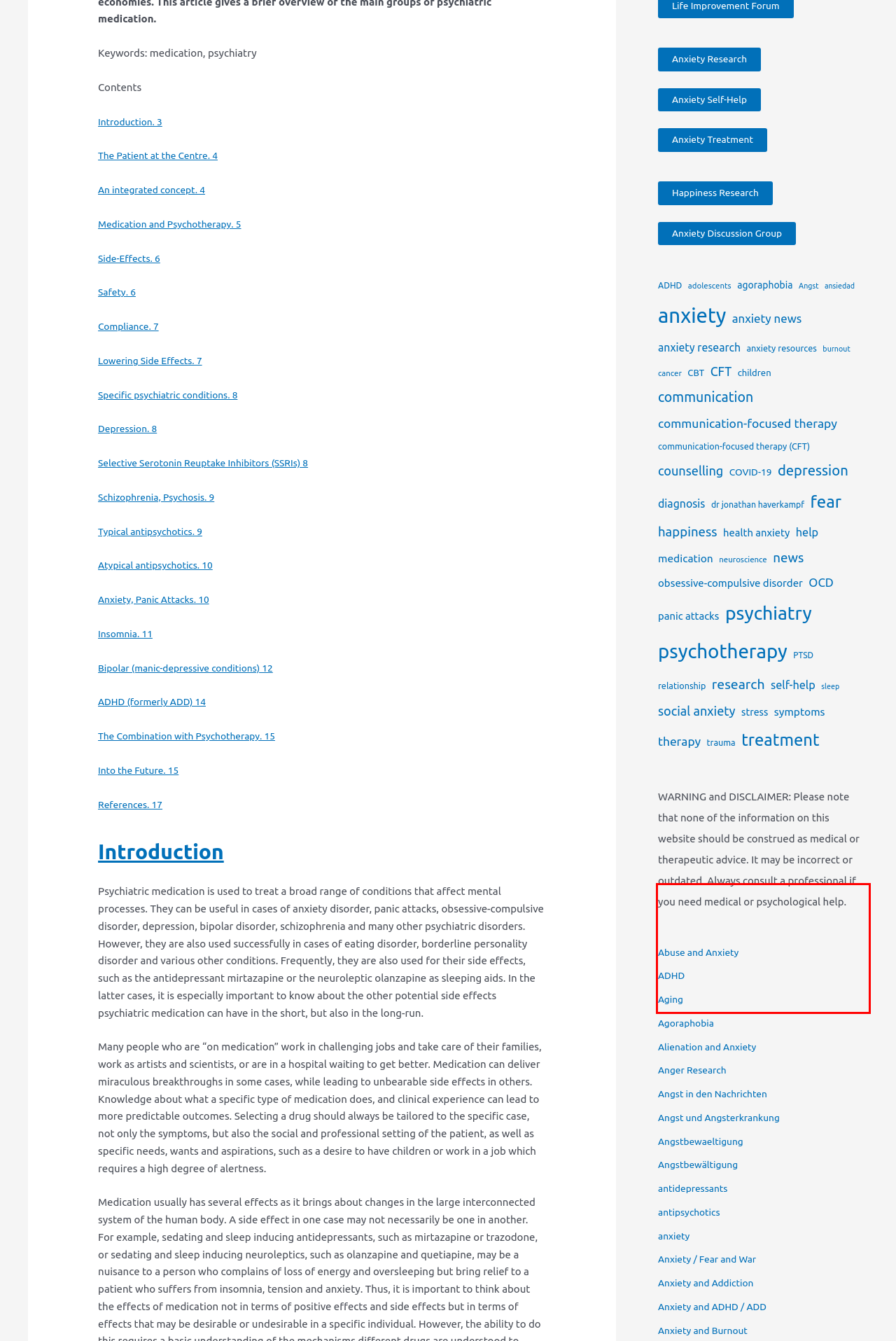Identify the red bounding box in the webpage screenshot and perform OCR to generate the text content enclosed.

WARNING and DISCLAIMER: Please note that none of the information on this website should be construed as medical or therapeutic advice. It may be incorrect or outdated. Always consult a professional if you need medical or psychological help.